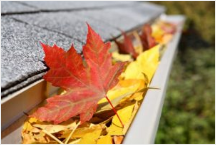Offer an in-depth description of the image shown.

This image captures a close-up view of a gutter filled with vibrant autumn leaves, showcasing a mix of bright red and yellow foliage. The gutter, attached to a roof with a textured shingle design, is visibly clogged with the leaves, emphasizing the need for eaves-trough cleaning to maintain proper drainage. This visual highlights the importance of regular gutter maintenance, especially in the fall, to prevent water damage to both residential and commercial properties. The vibrant colors of the leaves add a seasonal touch, making the scene visually appealing while also serving as a reminder of the tasks required to keep roofs and gutters clear.